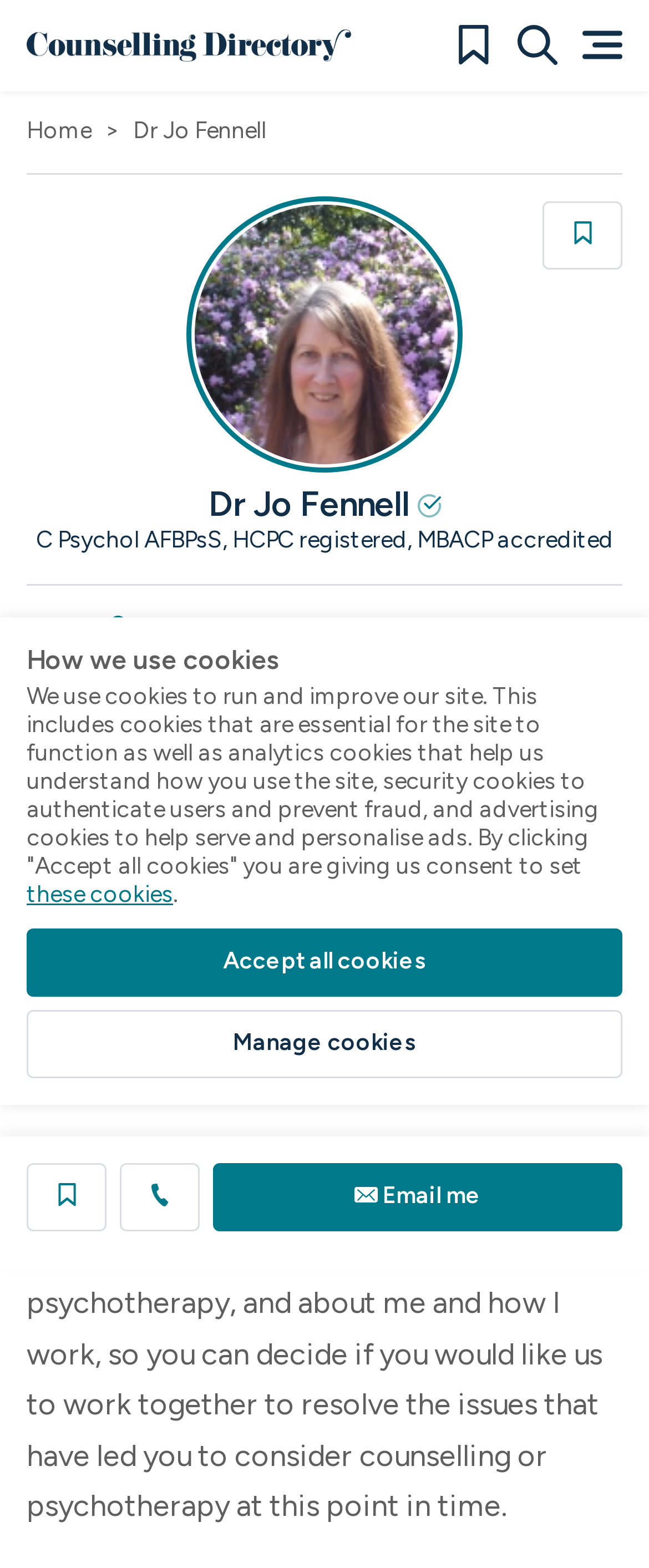Find the bounding box coordinates of the clickable region needed to perform the following instruction: "Email Dr Jo Fennell". The coordinates should be provided as four float numbers between 0 and 1, i.e., [left, top, right, bottom].

[0.041, 0.581, 0.959, 0.624]